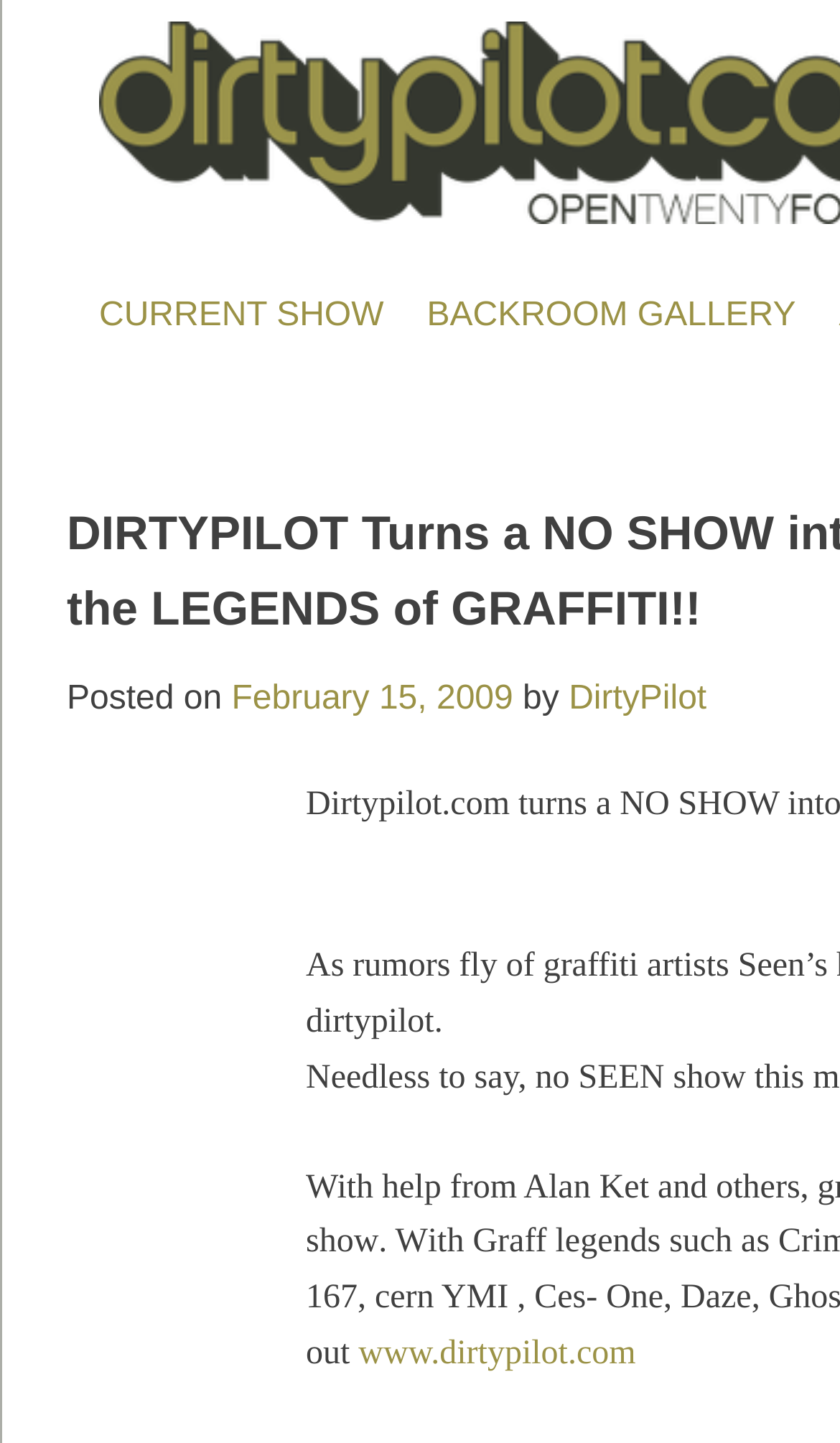Provide your answer to the question using just one word or phrase: What is the name of the current section?

The DirtyPilot Blog